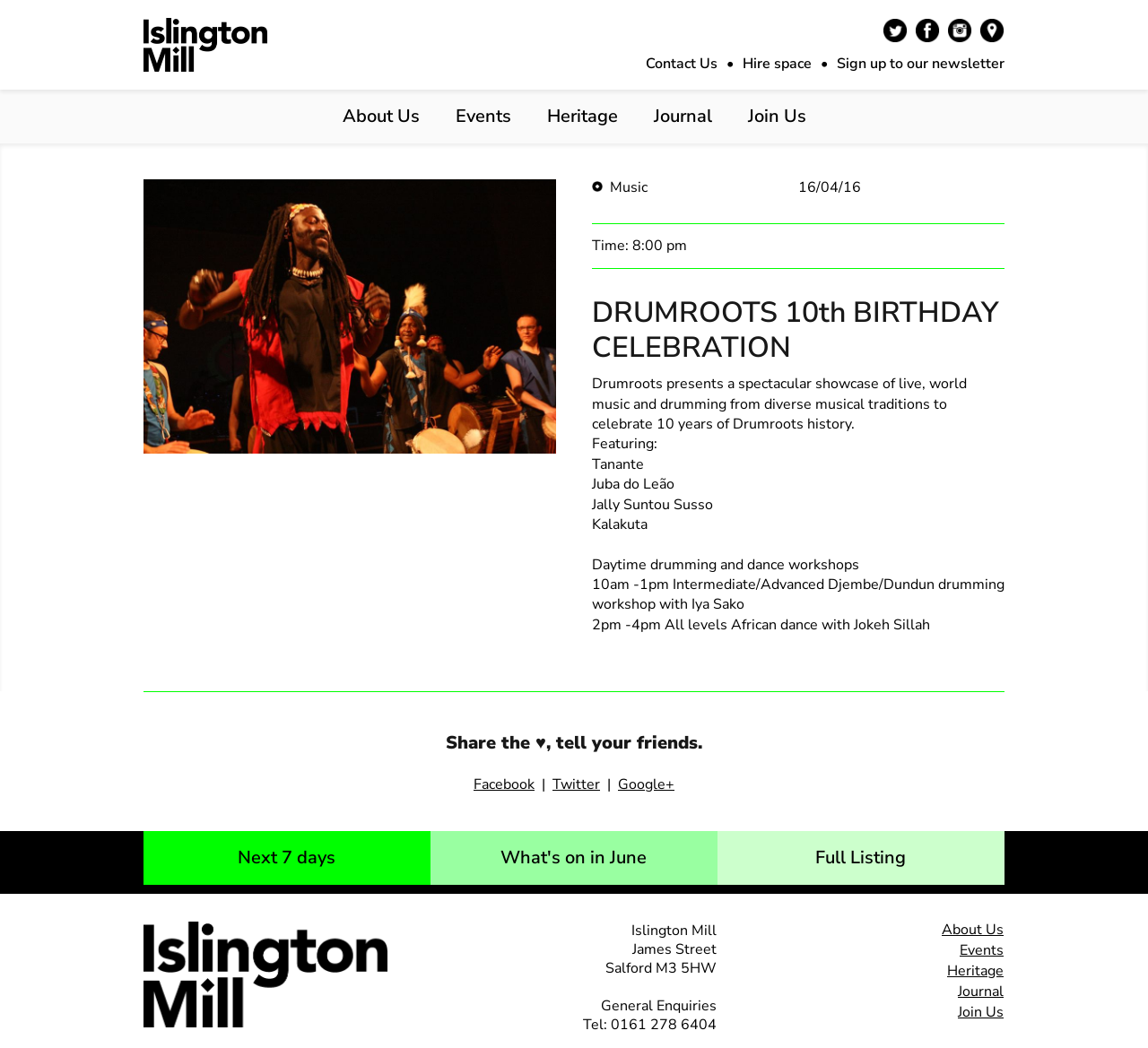Please identify the bounding box coordinates of the clickable element to fulfill the following instruction: "Click on the 'About Us' link". The coordinates should be four float numbers between 0 and 1, i.e., [left, top, right, bottom].

[0.298, 0.086, 0.365, 0.137]